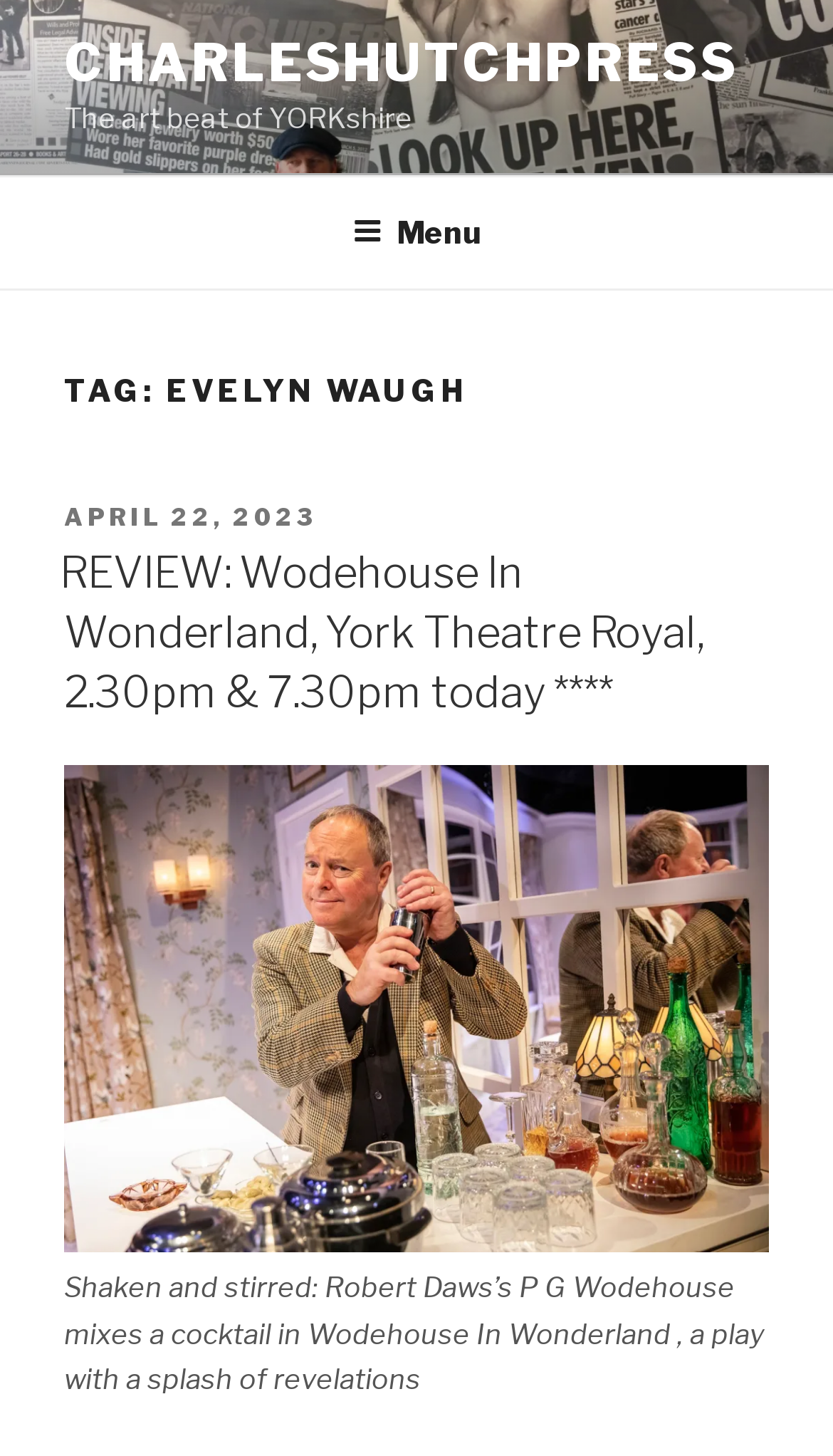Please answer the following question using a single word or phrase: 
What is the author of the review?

Not mentioned